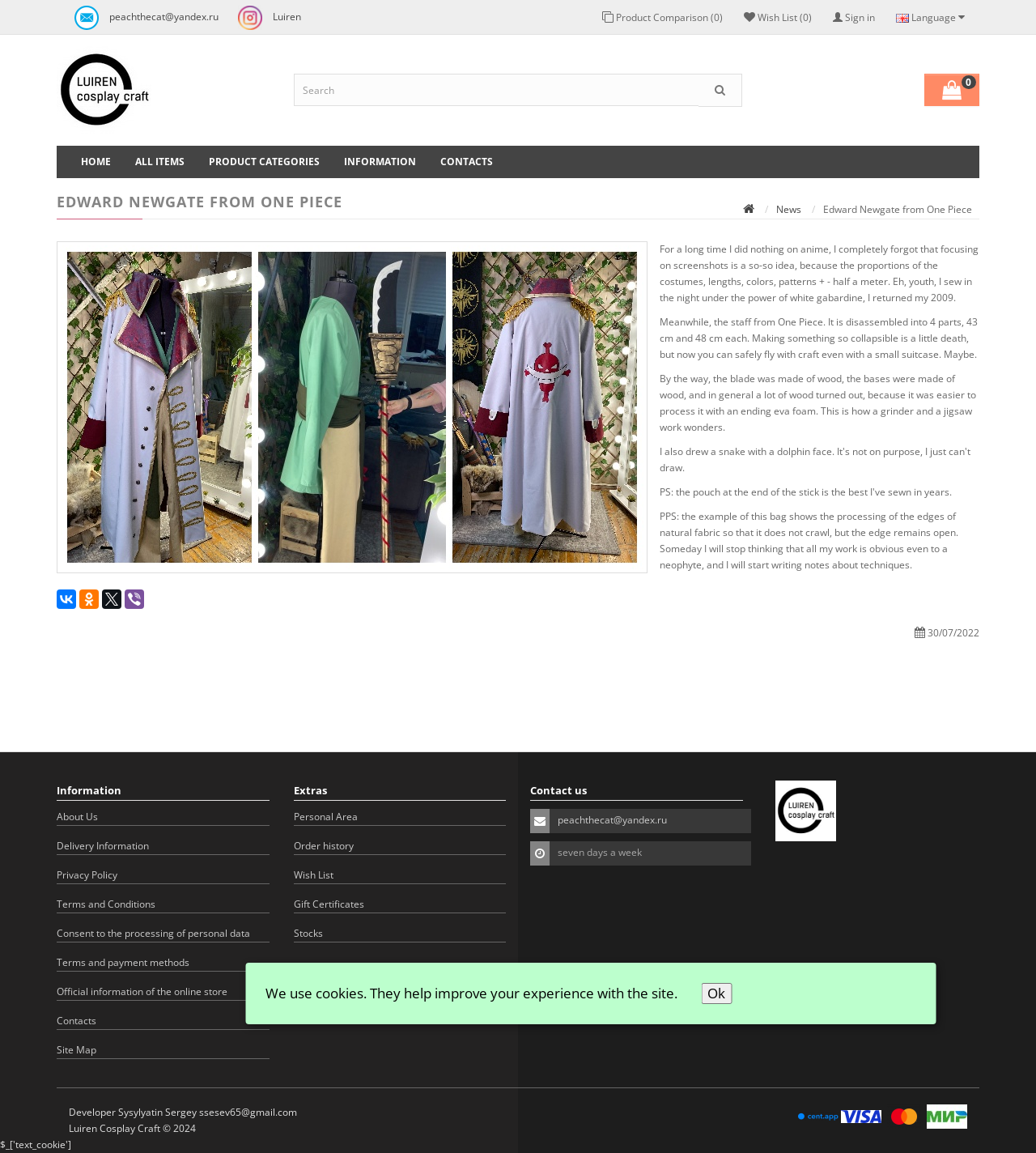Provide a brief response using a word or short phrase to this question:
What is the name of the cosplay craft store?

Luiren Cosplay Craft